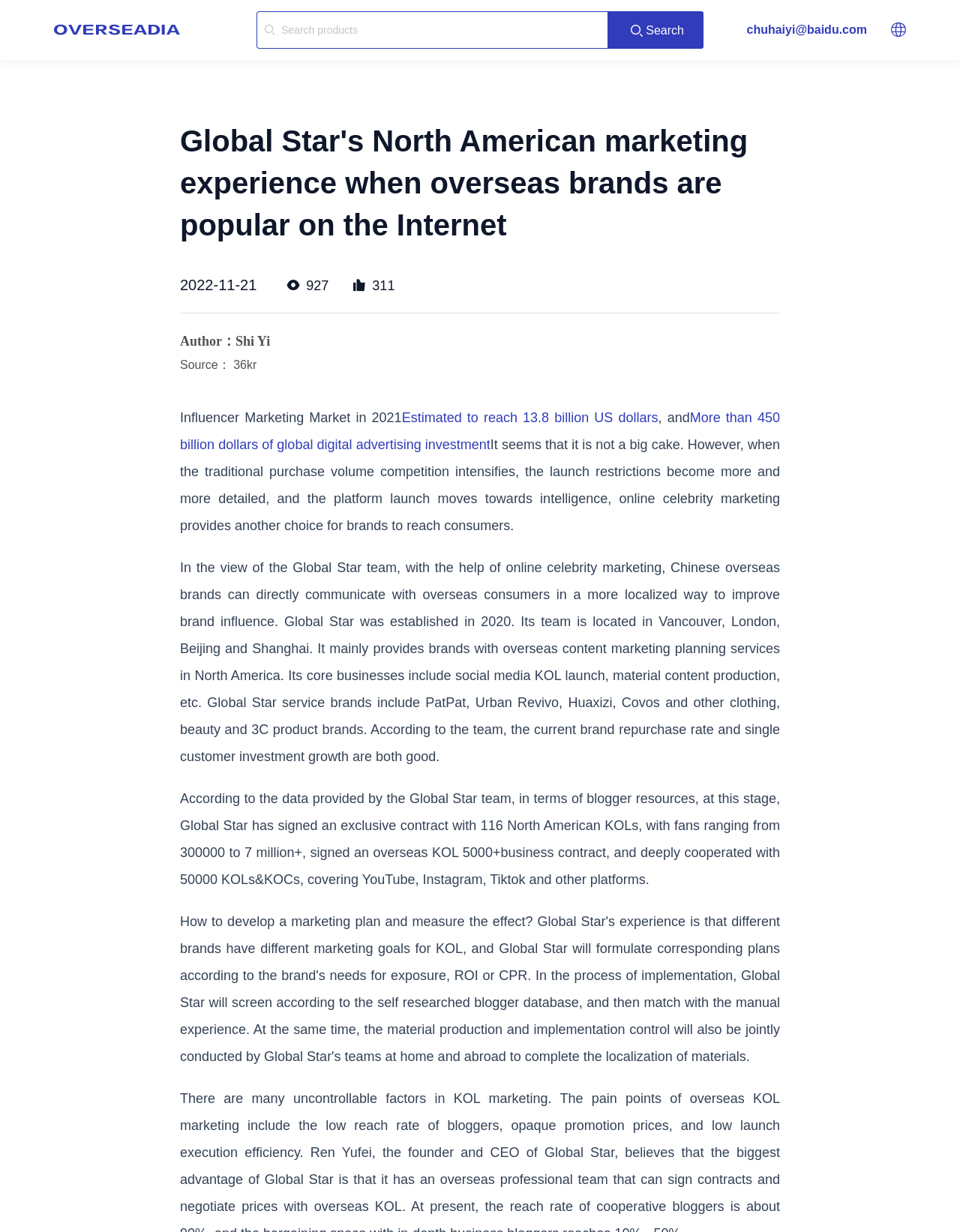Offer an extensive depiction of the webpage and its key elements.

This webpage appears to be an article about Global Star's North American marketing experience, particularly in the context of influencer marketing. At the top left, there is a link with a icon, followed by a search bar with a "Search" button to its right. On the top right, there is an email address "chuhaiyi@baidu.com" and a button with a icon that has a popup menu.

The main content of the article is divided into sections, with headings and paragraphs of text. The first heading is "Global Star's North American marketing experience when overseas brands are popular on the Internet", which is also the title of the webpage. Below this heading, there is a date "2022-11-21" and some numbers "927" and "311" that may represent statistics or metrics.

The next section has a heading "Author: Shi Yi Source: 36kr" with a link to "36kr". Below this, there is a paragraph of text that discusses the influencer marketing market in 2021, with links to specific data points, such as "Estimated to reach 13.8 billion US dollars" and "More than 450 billion dollars of global digital advertising investment".

The article continues with several paragraphs of text that discuss the benefits of online celebrity marketing for Chinese overseas brands, including the ability to directly communicate with overseas consumers in a more localized way. The text also mentions the services provided by Global Star, including social media KOL launch and material content production, and lists some of the brands they have worked with.

Finally, there is a section that discusses the blogger resources of Global Star, including the number of North American KOLs they have signed exclusive contracts with, and the number of business contracts they have with overseas KOLs.